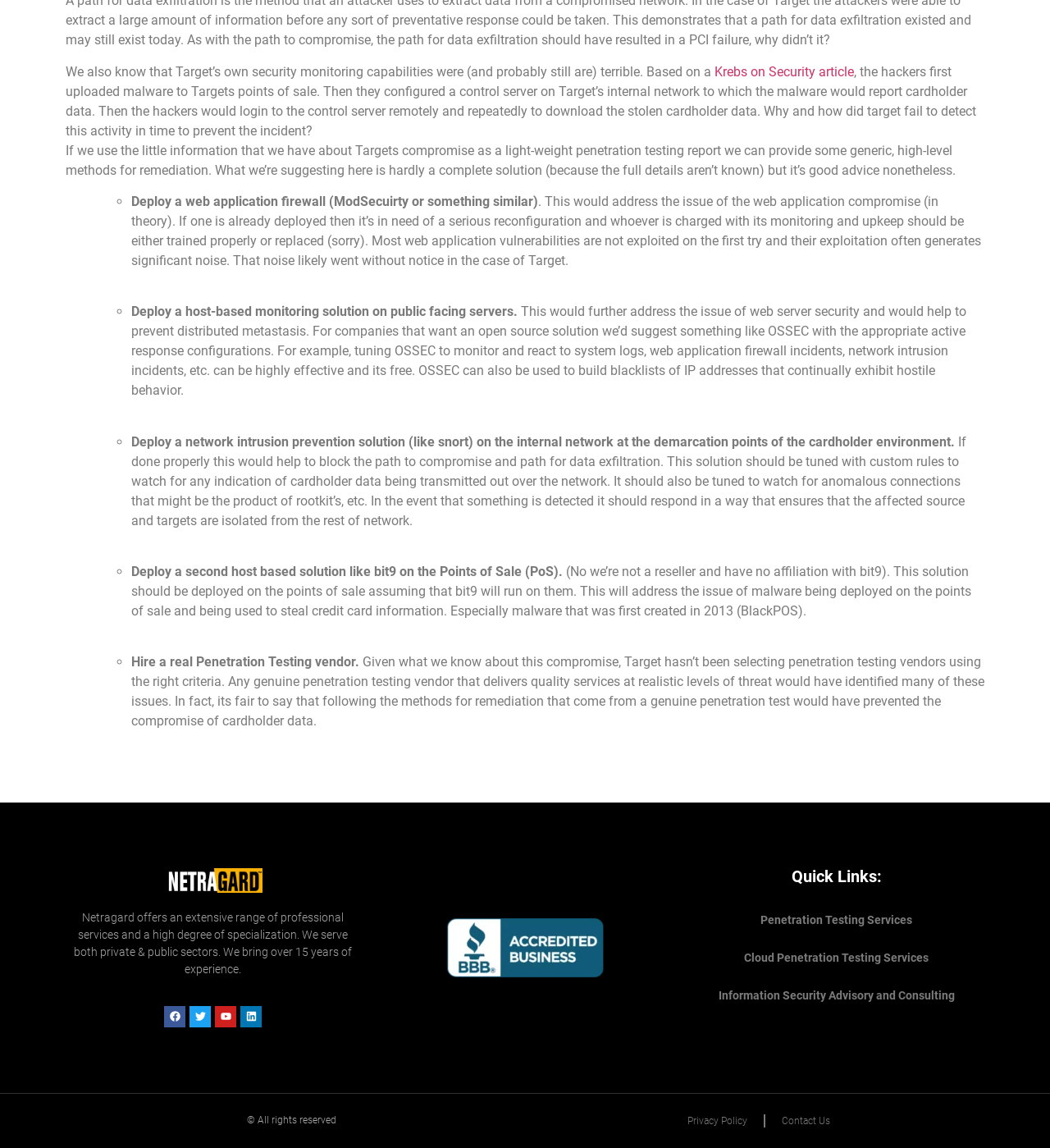What social media platforms does Netragard have a presence on?
Using the visual information, respond with a single word or phrase.

Facebook, Twitter, Youtube, Linkedin